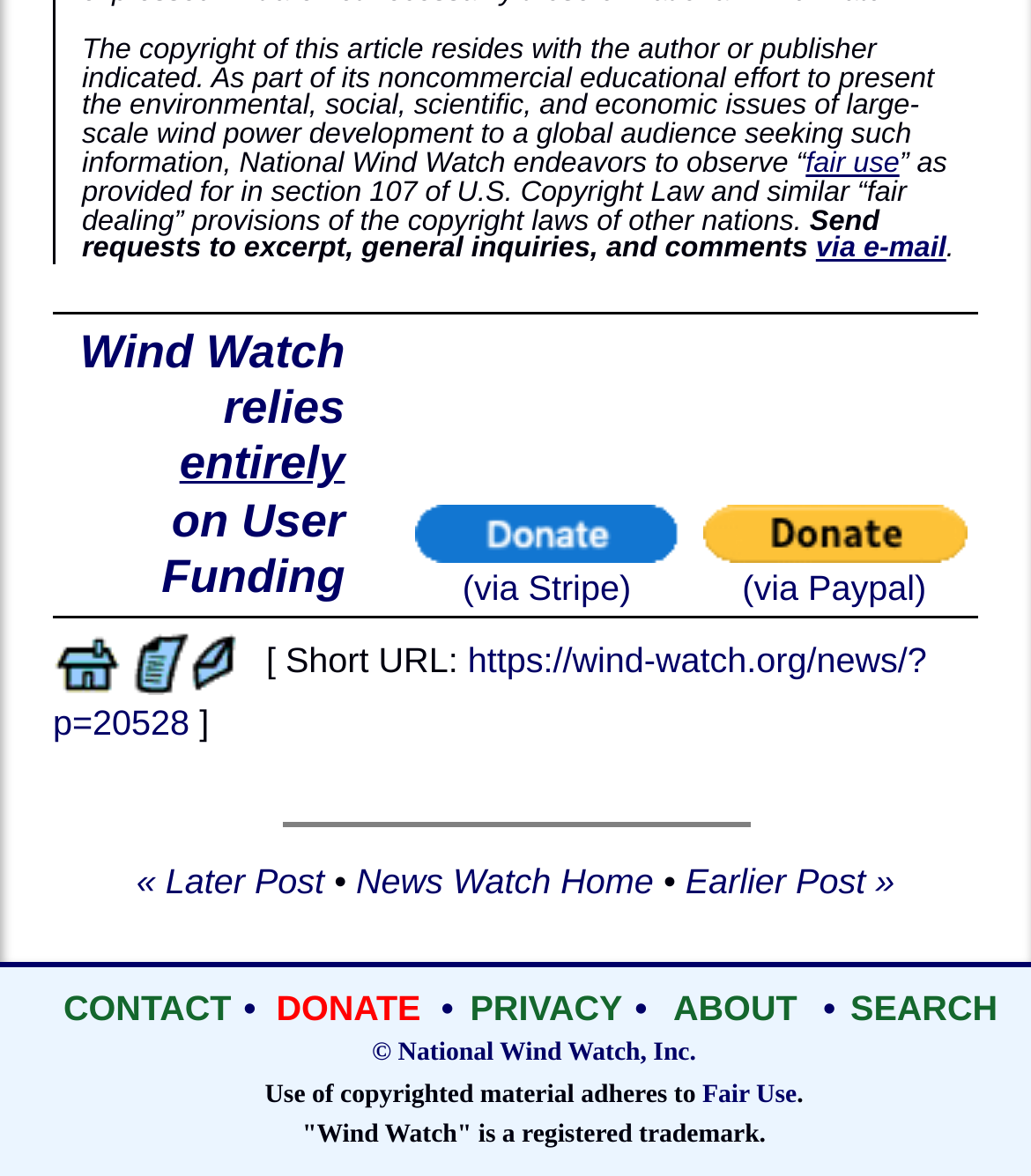Can you specify the bounding box coordinates of the area that needs to be clicked to fulfill the following instruction: "Click on 'Earlier Post »'"?

[0.665, 0.733, 0.868, 0.766]